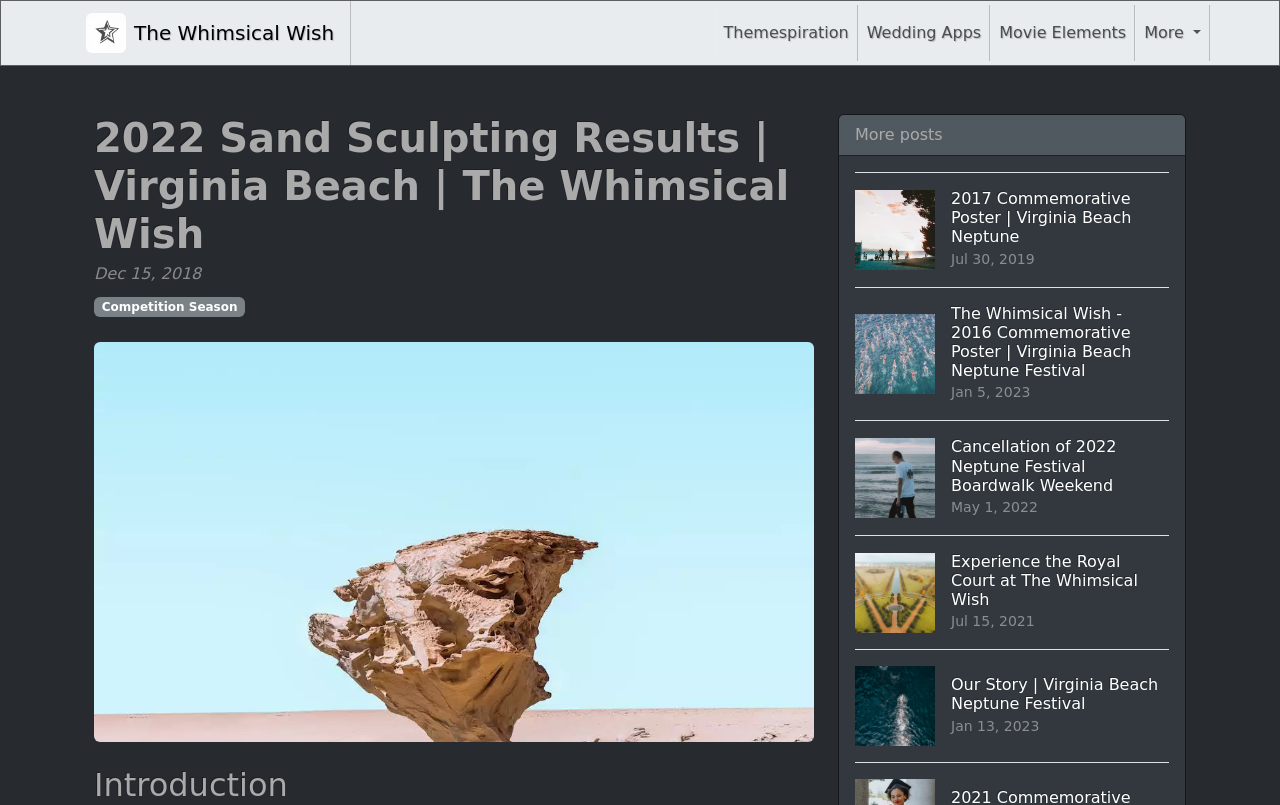Determine the bounding box coordinates for the region that must be clicked to execute the following instruction: "Explore the Themespiration link".

[0.558, 0.006, 0.67, 0.076]